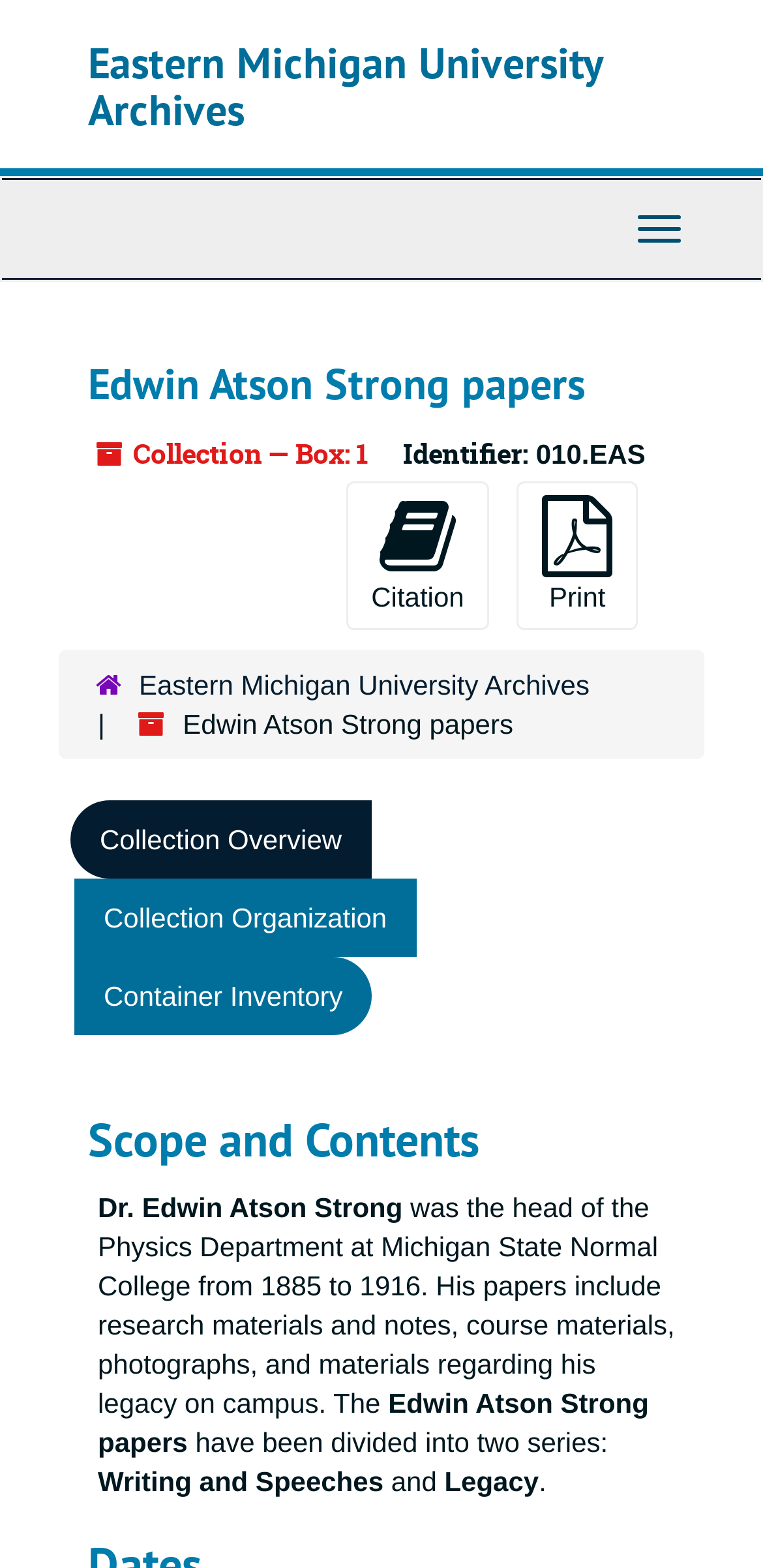Please indicate the bounding box coordinates of the element's region to be clicked to achieve the instruction: "Click on the 'Print' button". Provide the coordinates as four float numbers between 0 and 1, i.e., [left, top, right, bottom].

[0.677, 0.307, 0.836, 0.402]